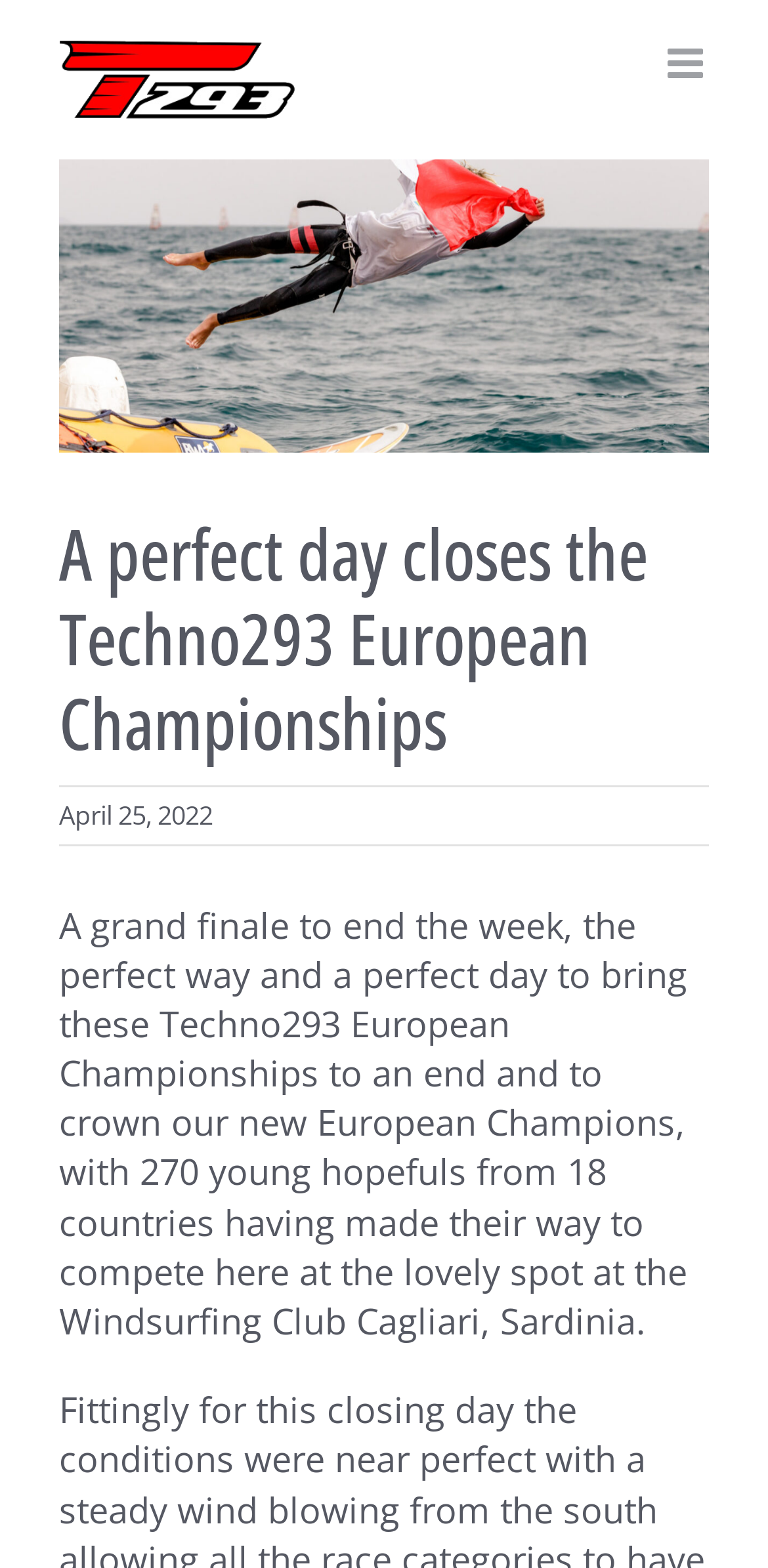How many young hopefuls participated in the championships?
Based on the image, provide a one-word or brief-phrase response.

270